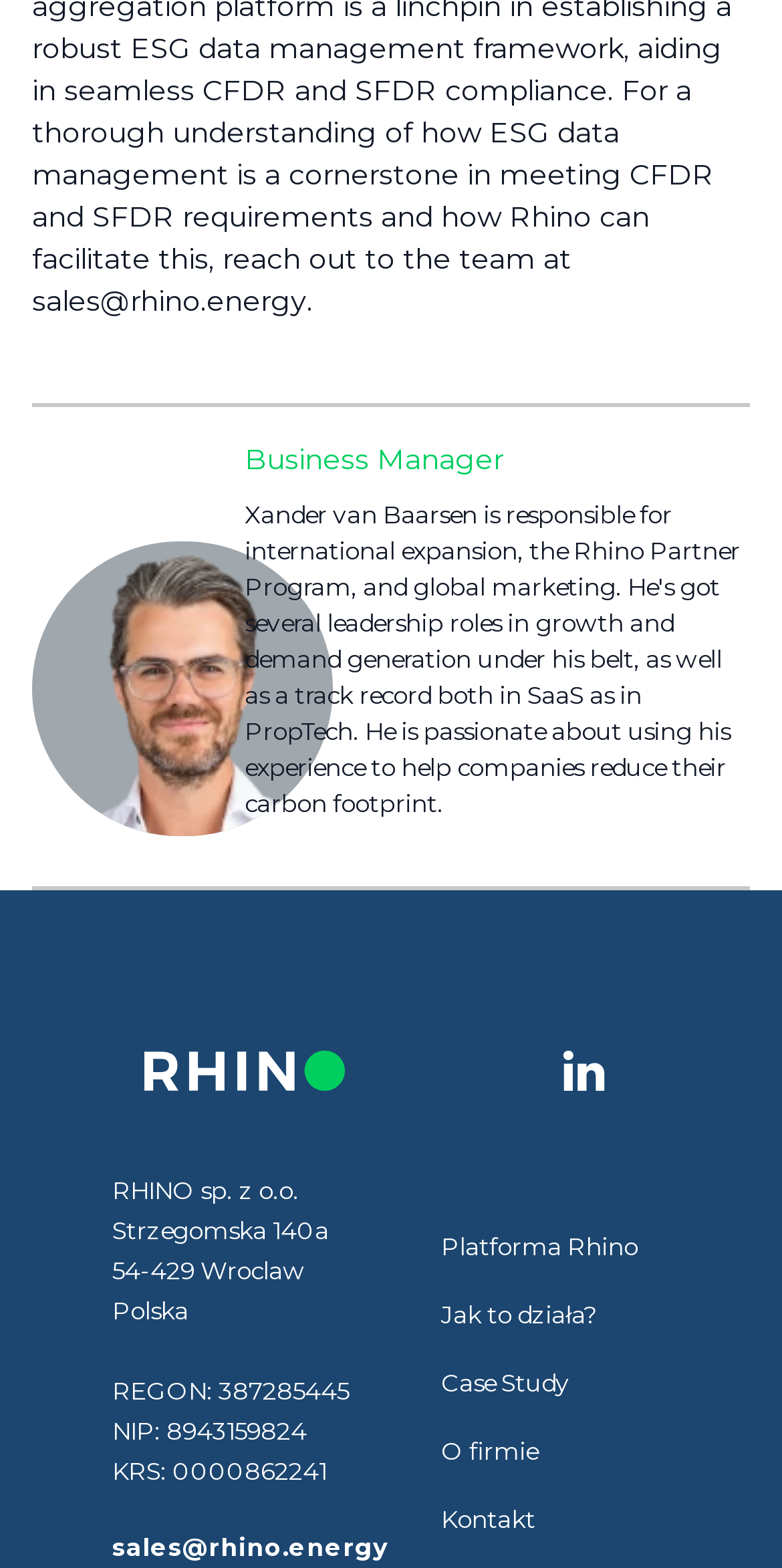What is the role of Xander van Baarsen?
Provide a short answer using one word or a brief phrase based on the image.

Business Manager